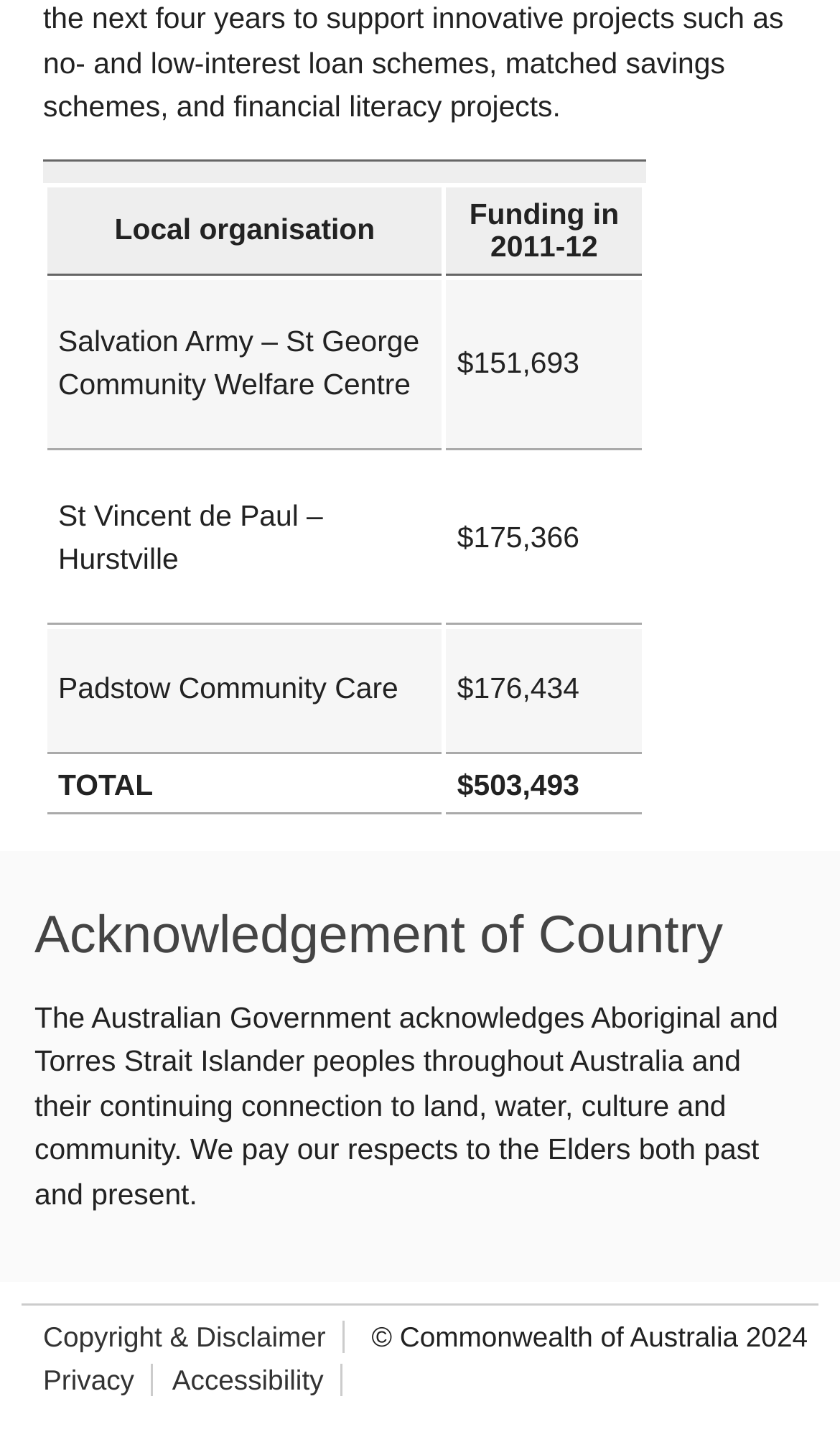Using the webpage screenshot and the element description Copyright & Disclaimer, determine the bounding box coordinates. Specify the coordinates in the format (top-left x, top-left y, bottom-right x, bottom-right y) with values ranging from 0 to 1.

[0.051, 0.918, 0.388, 0.941]